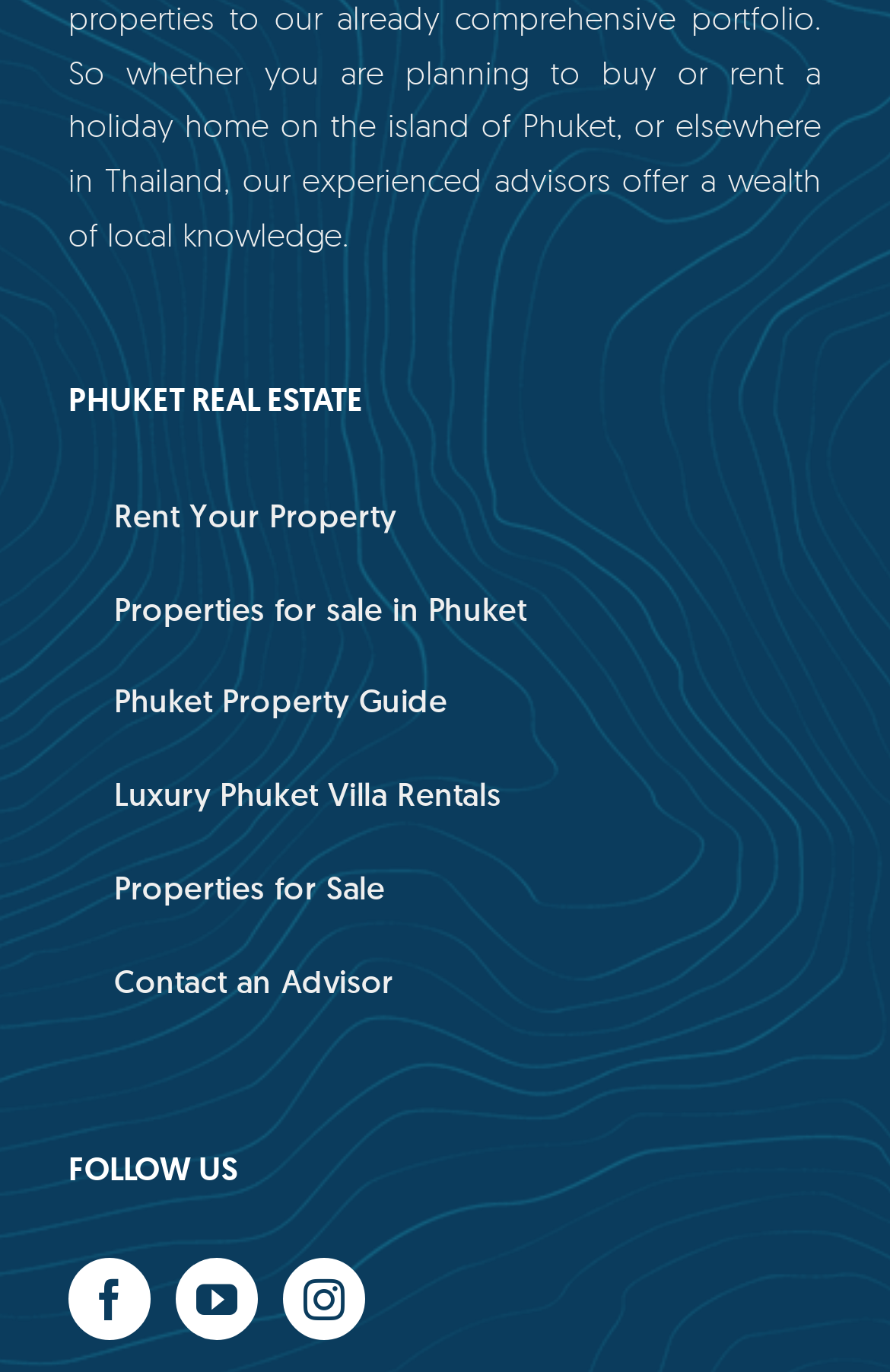Answer the question with a single word or phrase: 
What is the main topic of the webpage?

Phuket Real Estate